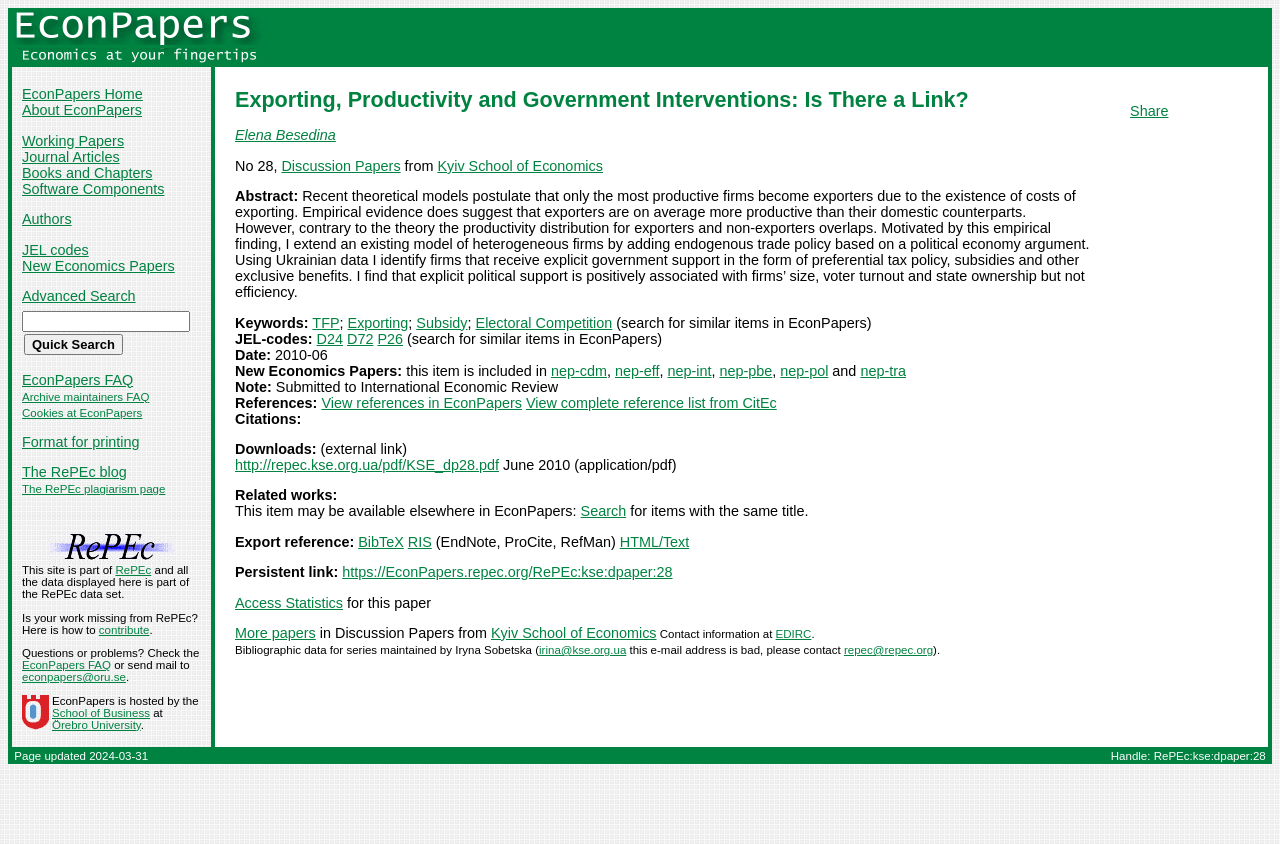Give a detailed overview of the webpage's appearance and contents.

This webpage is about a research paper titled "Exporting, Productivity and Government Interventions: Is There a Link?" by Elena Besedina. The paper is a discussion paper from the Kyiv School of Economics, and its abstract is provided on the page. The abstract discusses how recent theoretical models suggest that only the most productive firms become exporters due to the existence of costs of exporting, and how empirical evidence supports this theory. However, the paper finds that the productivity distribution for exporters and non-exporters overlaps, and therefore extends an existing model of heterogeneous firms by adding endogenous trade policy based on a political economy argument.

The webpage has a navigation menu at the top, with links to "EconPapers Home", "About EconPapers", "Working Papers", "Journal Articles", "Books and Chapters", "Software Components", "Authors", "JEL codes", "New Economics Papers", "Advanced Search", and "Quick Search". There is also a search bar and a button to submit a search query.

Below the navigation menu, there is a section that displays the title of the paper, the author's name, and a brief abstract. The abstract is followed by a list of keywords, JEL codes, and the date of publication. There are also links to related works and a note about the paper being submitted to the International Economic Review.

The webpage has a total of 14 links to other pages, including links to the author's profile, the journal's website, and related research papers. There are also several static text elements, including headings, paragraphs, and labels. The layout of the page is organized, with clear headings and concise text.